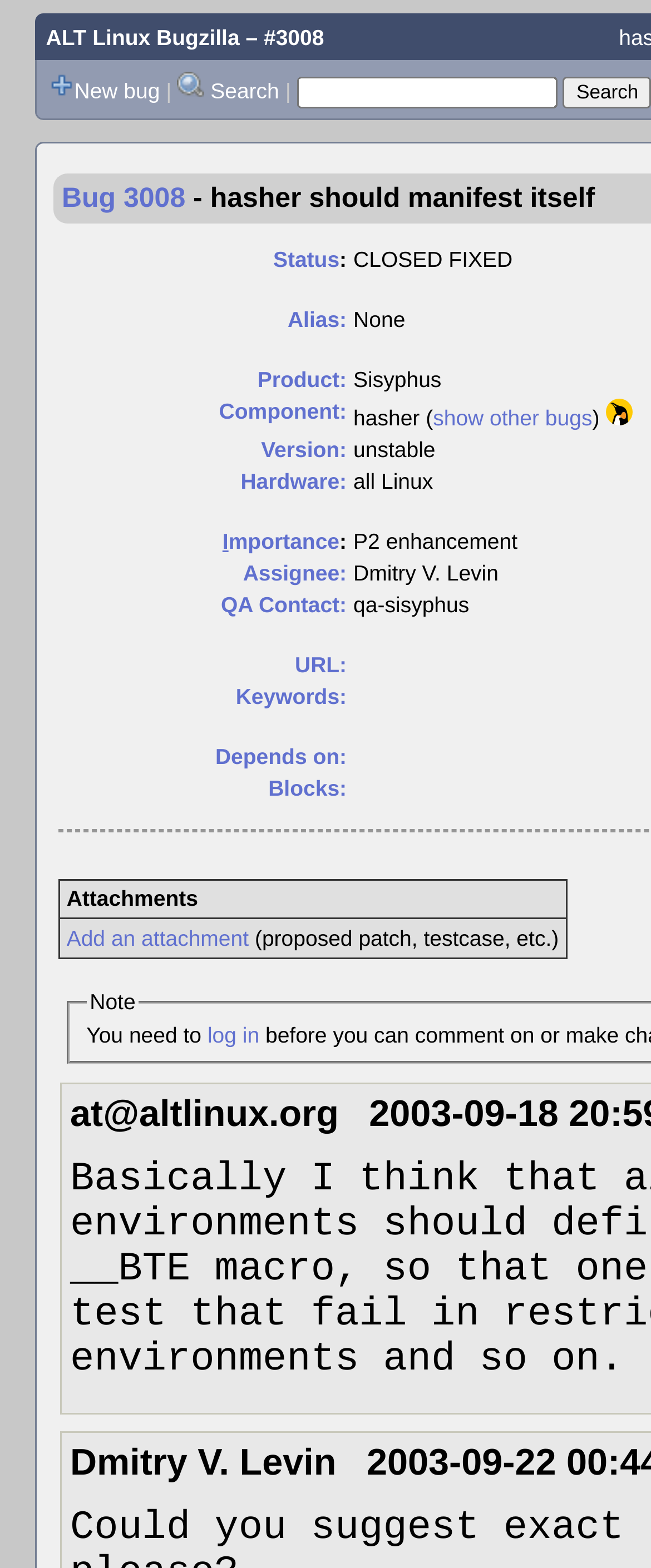Create a detailed summary of all the visual and textual information on the webpage.

This webpage appears to be a bug tracking page, specifically for bug #3008 "hasher should manifest itself". At the top left, there is a link to "ALT Linux Bugzilla". Below it, there is a static text displaying the bug number and title.

On the top right, there are several links, including "New bug", "Search", and a textbox for quick search. Below these links, there is a section displaying the bug details, including status, alias, product, component, version, hardware, importance, assignee, QA contact, URL, keywords, depends on, and blocks. Each of these fields has a corresponding link.

To the right of the bug details section, there is a table with a single row and column header "Attachments". Below the table, there is a grid cell with a link to "Add an attachment" and a static text describing the attachment process. 

At the bottom of the page, there is a static text displaying the name "Dmitry V. Levin". There are also several images scattered throughout the page, but they do not have any descriptive text.